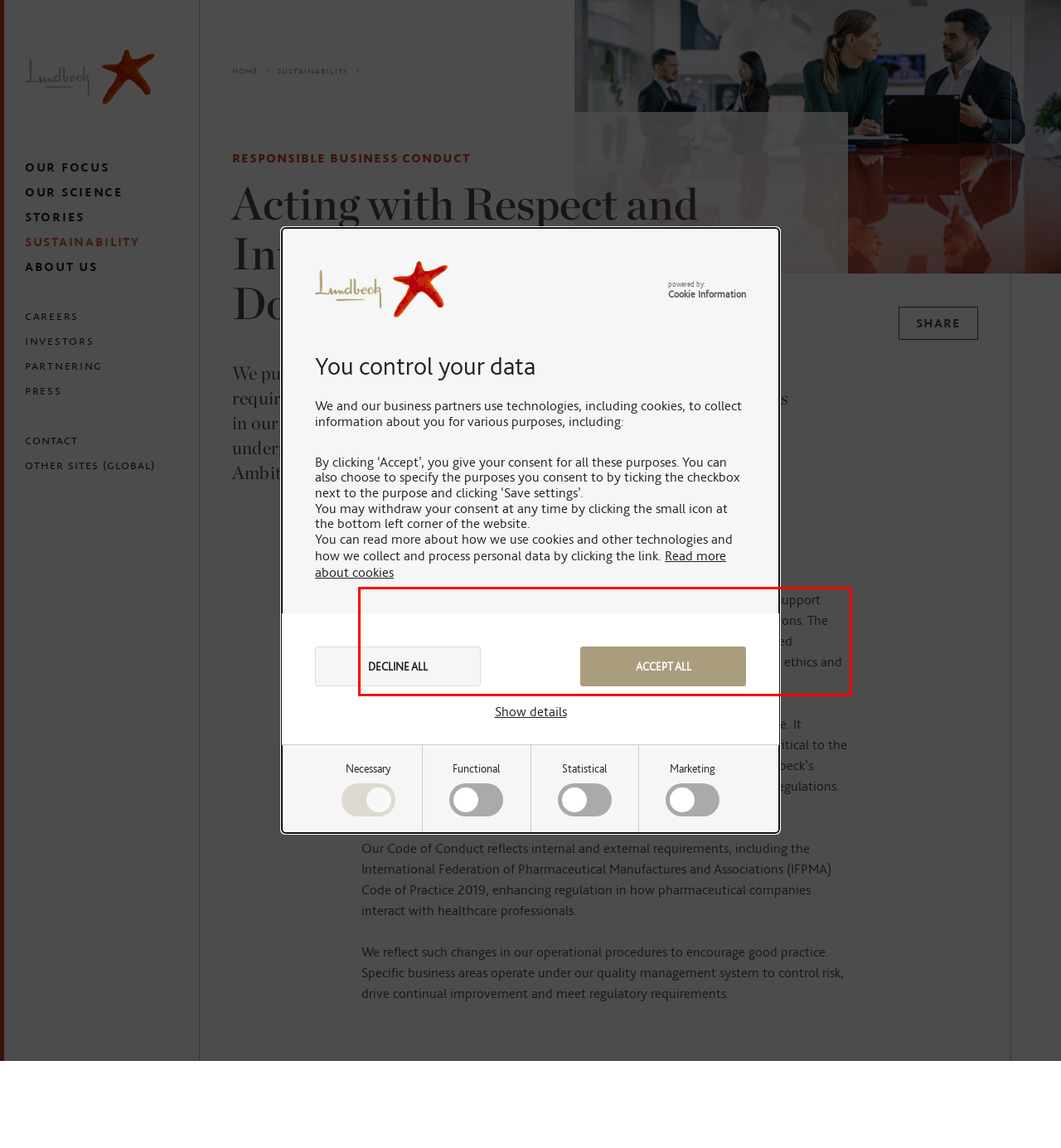There is a UI element on the webpage screenshot marked by a red bounding box. Extract and generate the text content from within this red box.

Lundbeck’s ethical standards are defined by Executive Management with support from a dedicated Compliance Committee representing key business functions. The committee annually evaluates our ethical performance and initiates needed improvements. Our Chief Compliance Officer provides regular updates on ethics and compliance matters to the Board of Directors’ Audit Committee.